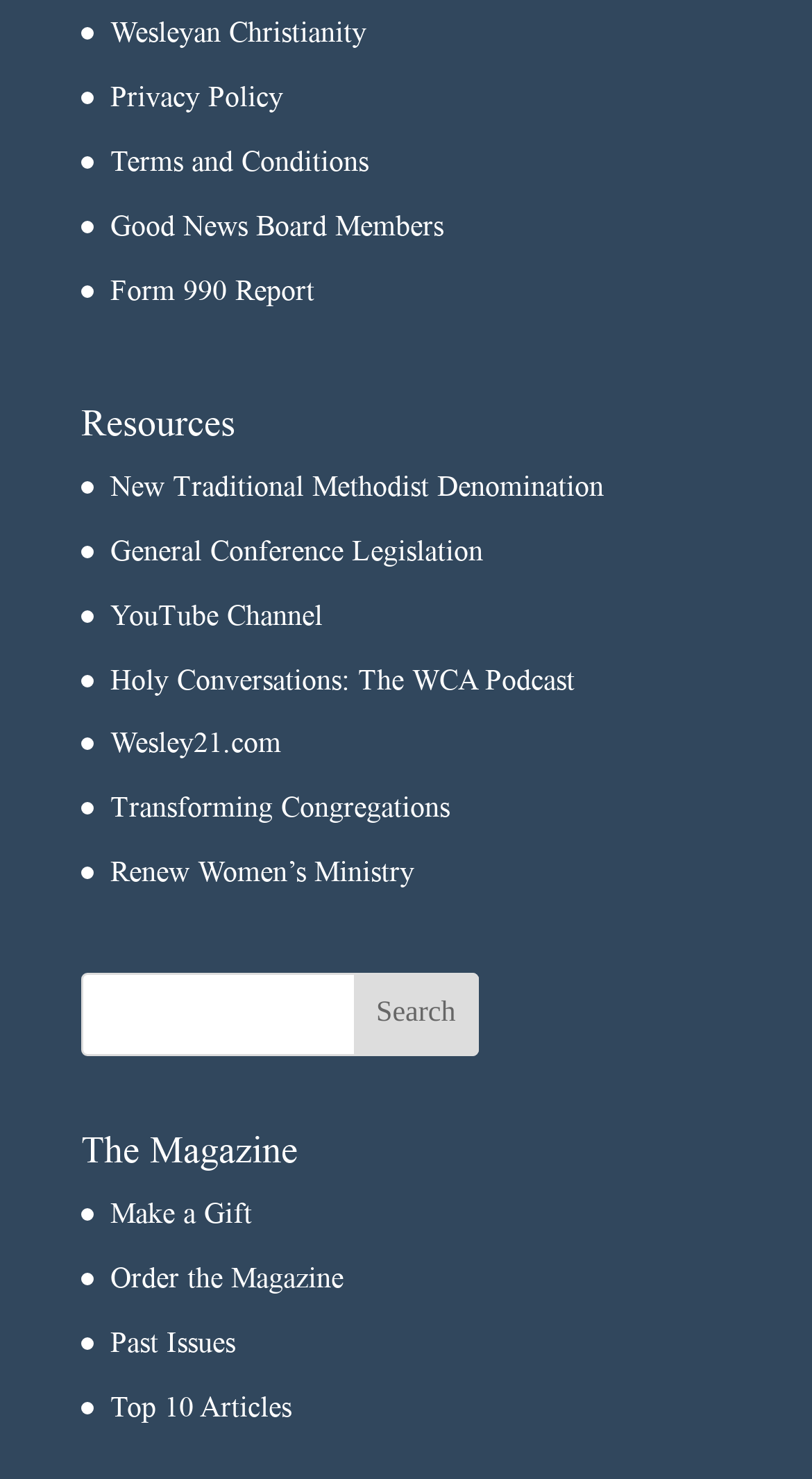Based on the description "name="s"", find the bounding box of the specified UI element.

[0.1, 0.658, 0.589, 0.715]